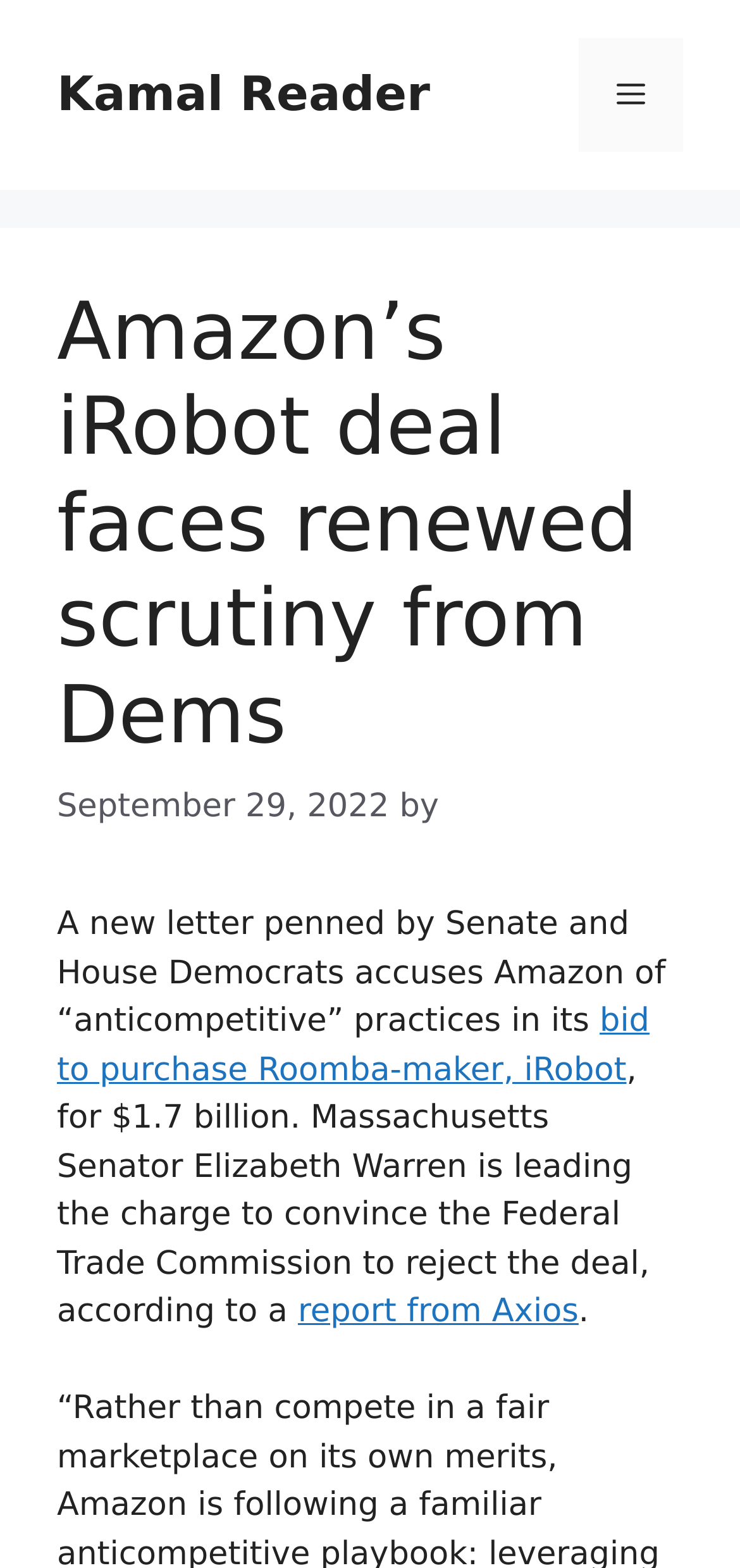What is the price of the deal mentioned in the article?
Using the image as a reference, answer with just one word or a short phrase.

$1.7 billion